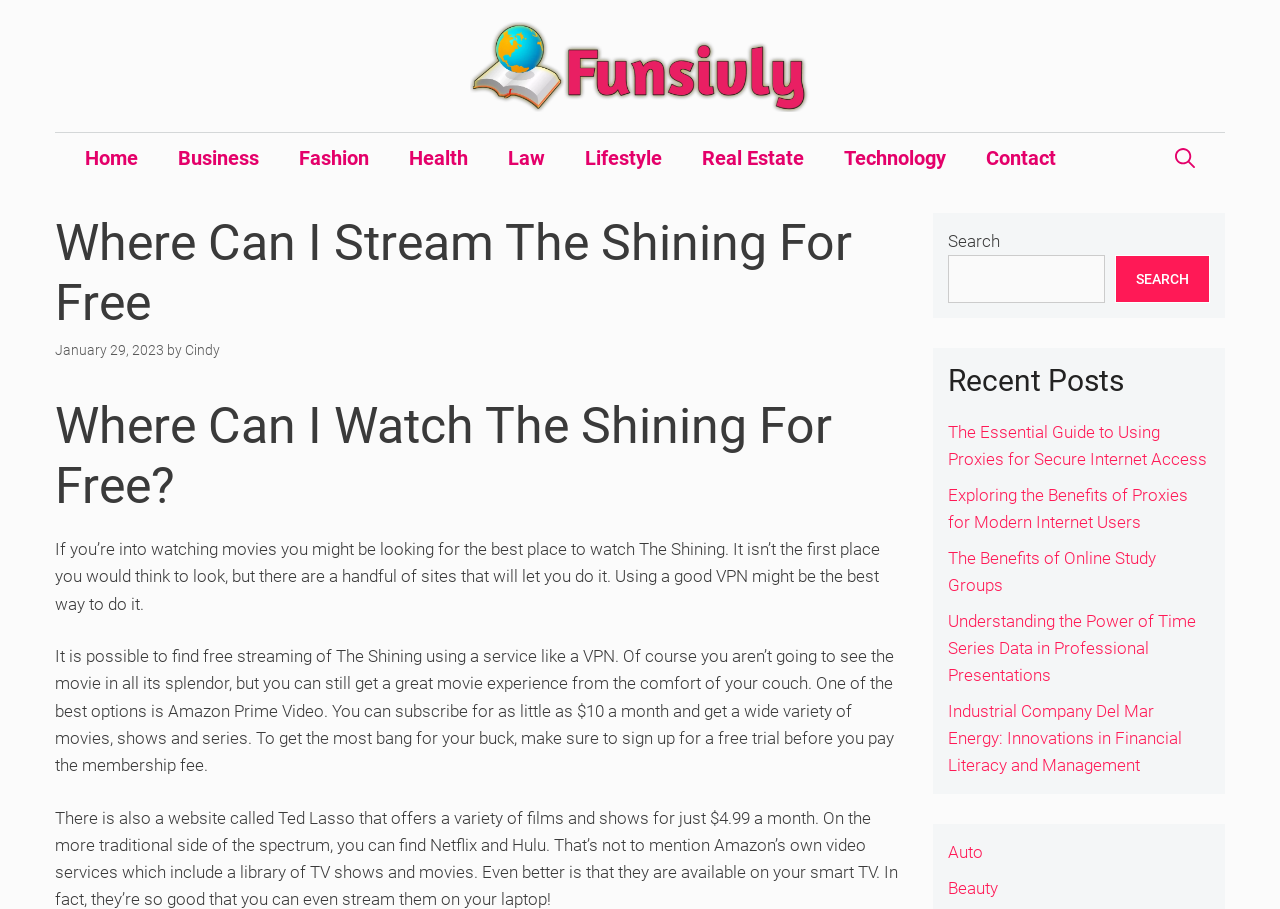Write an elaborate caption that captures the essence of the webpage.

This webpage is about streaming the movie "The Shining" for free. At the top, there is a banner with a link to the website "Funsivly" and an image of the website's logo. Below the banner, there is a navigation menu with links to various categories such as "Home", "Business", "Fashion", and more.

The main content of the webpage is divided into two sections. The first section has a heading "Where Can I Stream The Shining For Free" and a subheading "Where Can I Watch The Shining For Free?" Below the subheading, there is a paragraph of text that discusses how to stream the movie for free using a VPN and mentions Amazon Prime Video as an option.

The second section is a complementary section that contains a search bar and a list of recent posts. The search bar is located at the top of this section and has a button labeled "SEARCH". Below the search bar, there is a heading "Recent Posts" followed by a list of links to various articles, including "The Essential Guide to Using Proxies for Secure Internet Access", "Exploring the Benefits of Proxies for Modern Internet Users", and more.

Overall, the webpage has a simple layout with a focus on providing information about streaming "The Shining" for free and offering additional resources through the navigation menu and recent posts section.